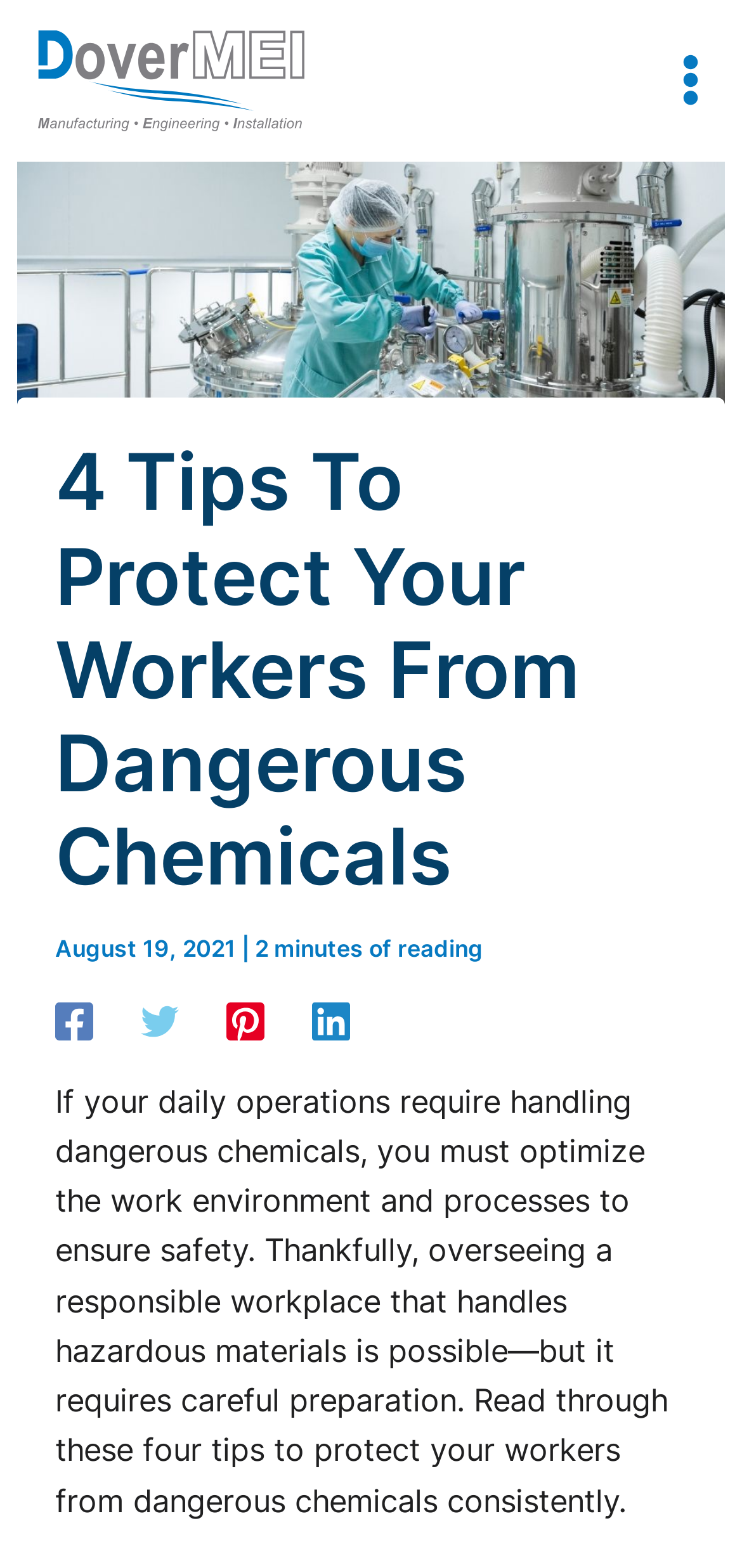What is the topic of the article?
Please provide a full and detailed response to the question.

The heading '4 Tips To Protect Your Workers From Dangerous Chemicals' and the text below it suggest that the article is about protecting workers from dangerous chemicals.